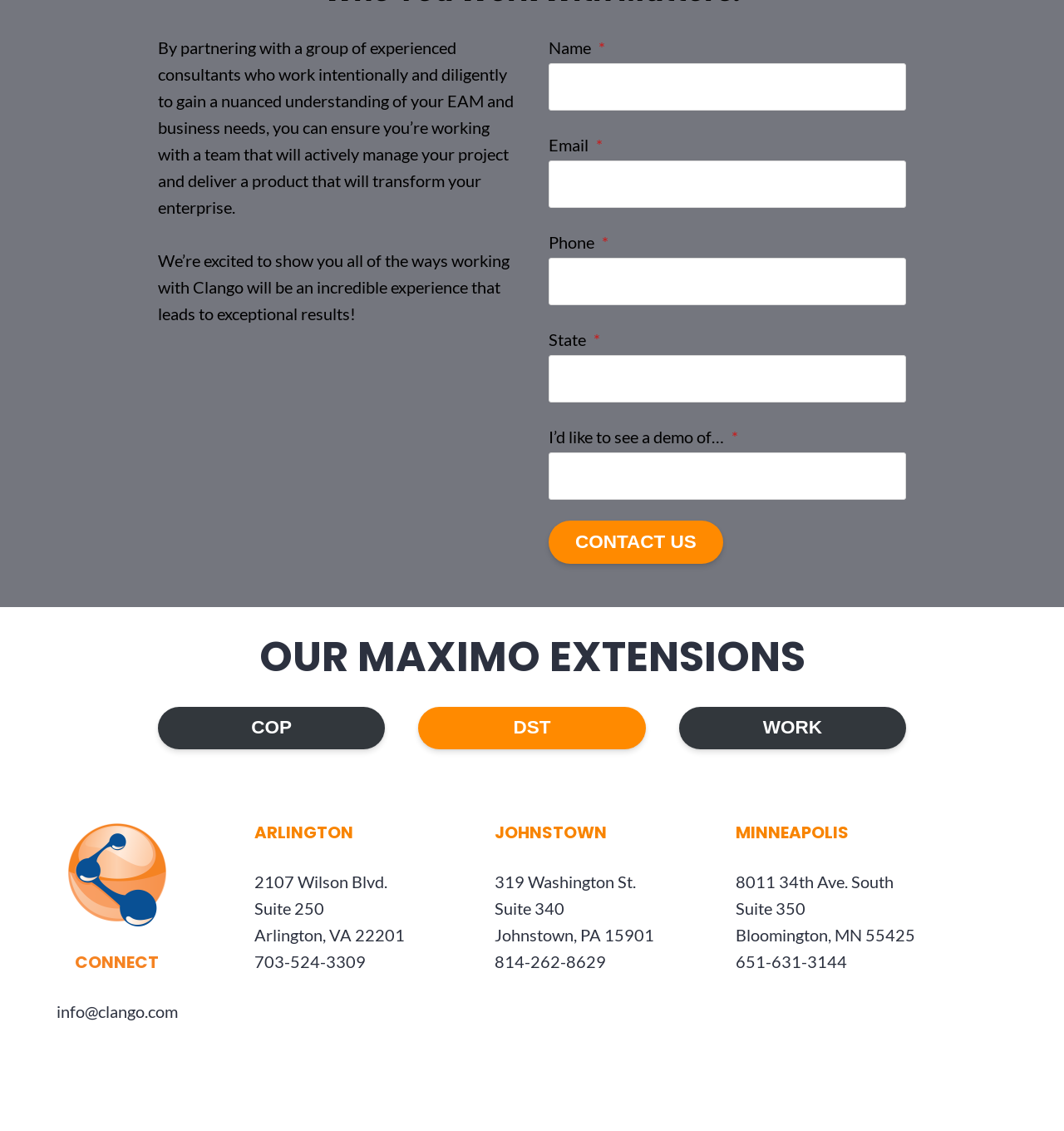Provide your answer in a single word or phrase: 
What is the required information to submit the form?

Name, Email, Phone, State, Demo request